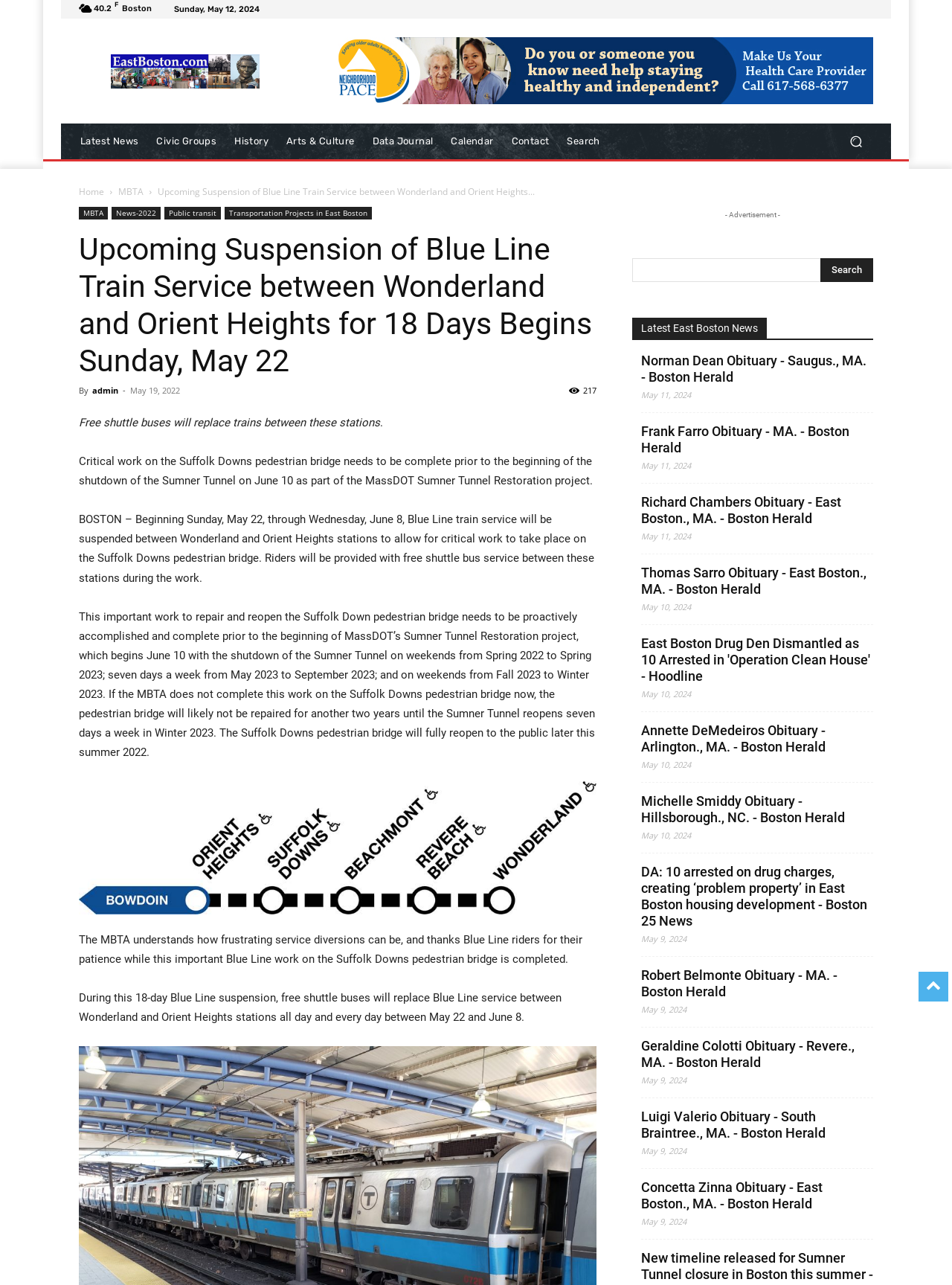Pinpoint the bounding box coordinates of the clickable area needed to execute the instruction: "Click on the 'Search' button". The coordinates should be specified as four float numbers between 0 and 1, i.e., [left, top, right, bottom].

[0.881, 0.096, 0.917, 0.124]